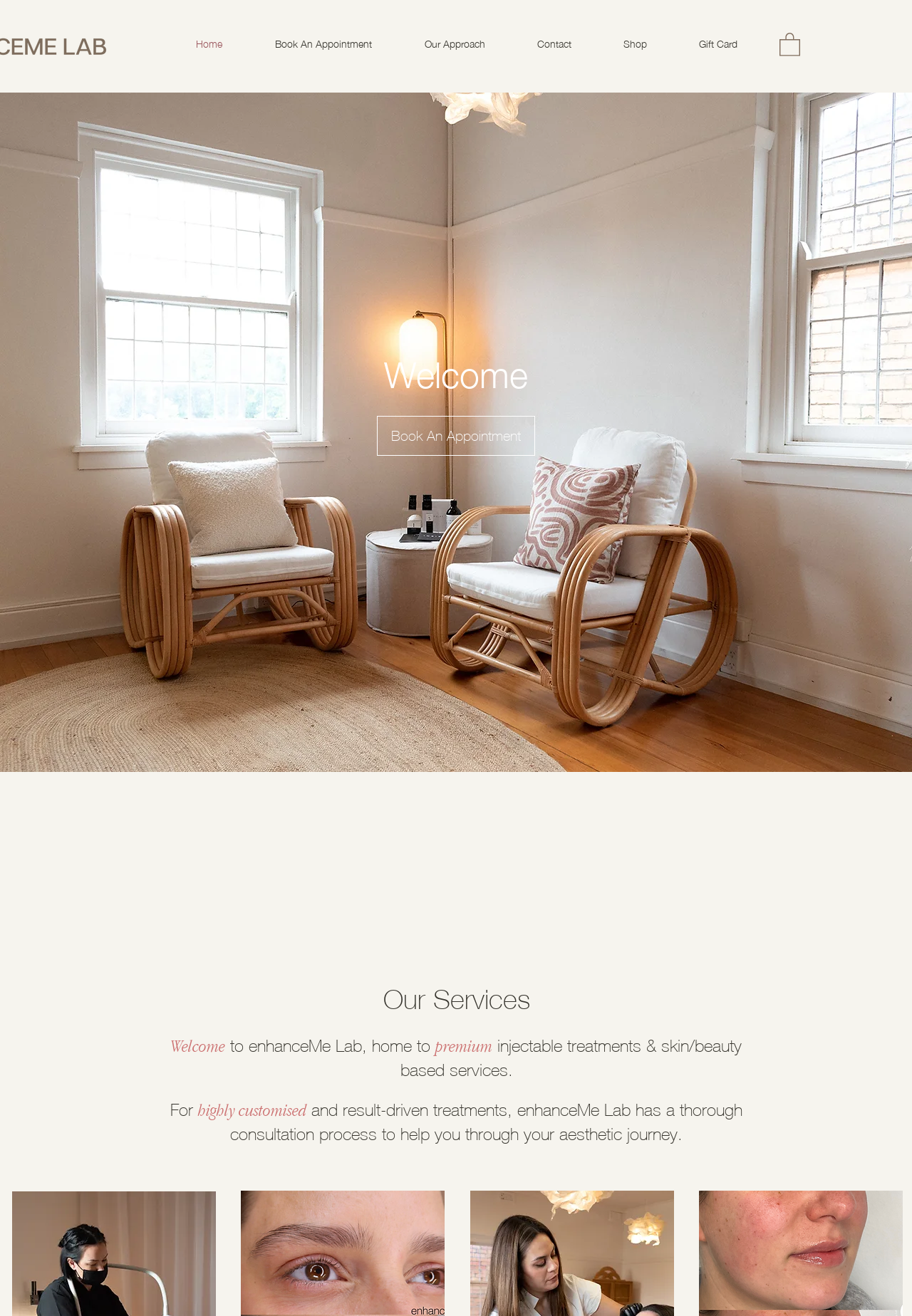Provide a short answer to the following question with just one word or phrase: What is the name of the lab?

Enhanceme Lab